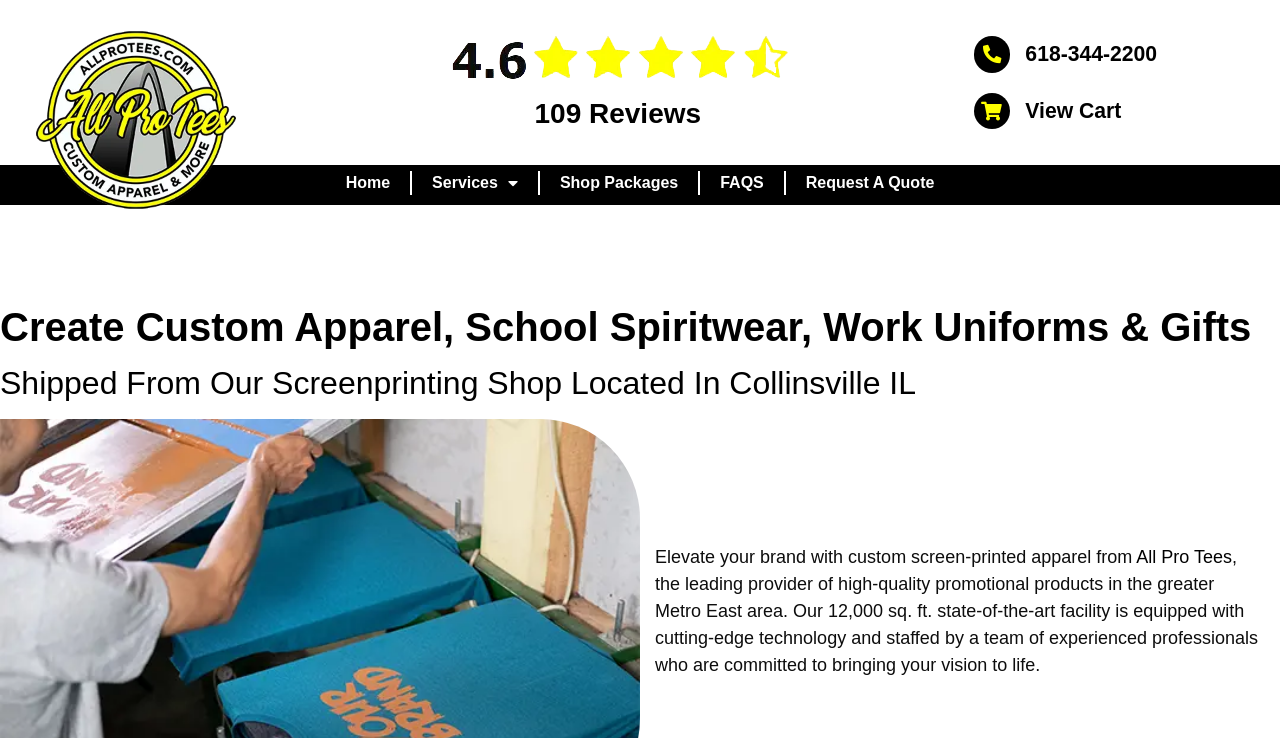How many reviews does All Pro Tees have?
Please provide a detailed and comprehensive answer to the question.

I found the number of reviews by looking at the StaticText element with the text '109 Reviews' which is located at the top left corner of the webpage.